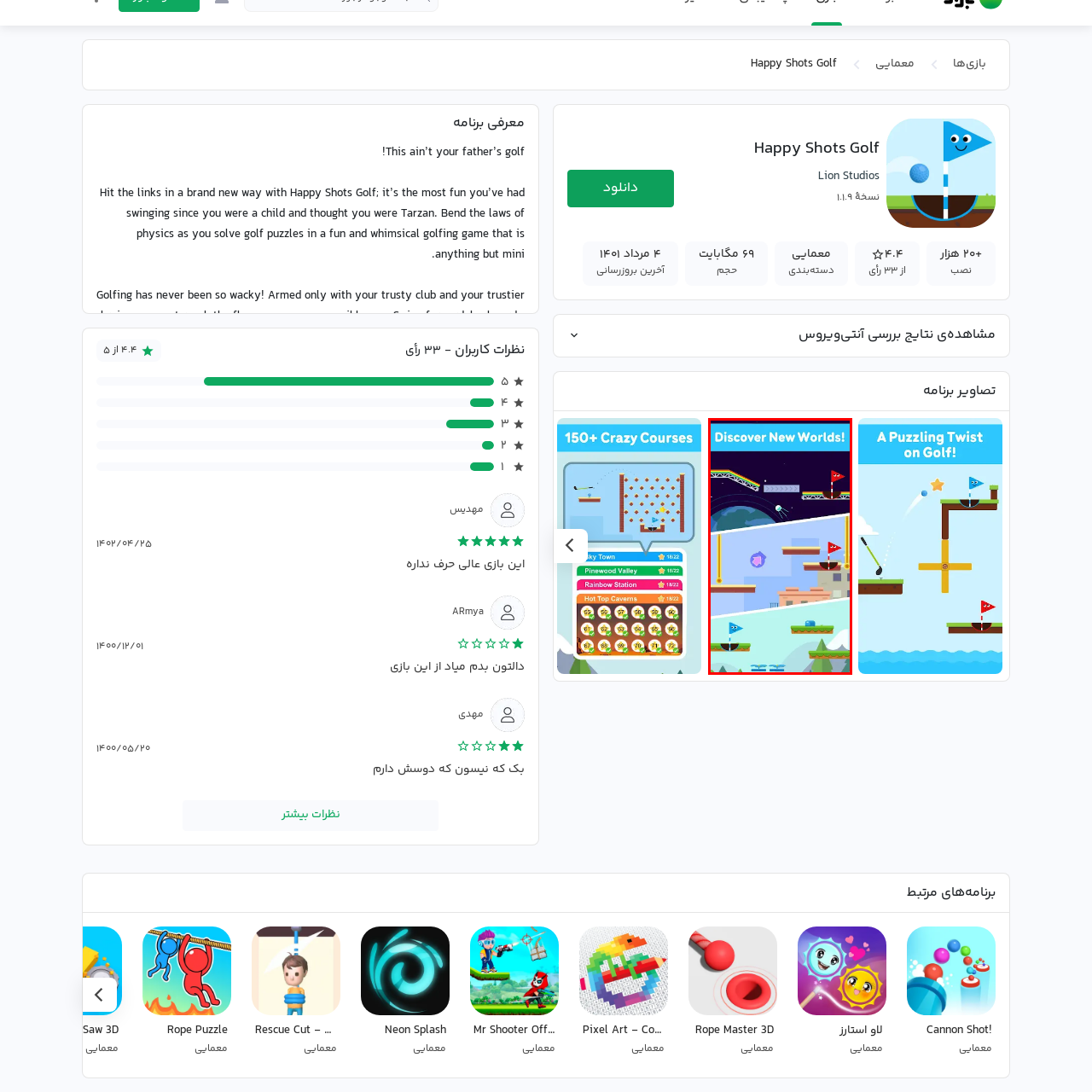How many distinct sections are presented in the image?
Inspect the image within the red bounding box and respond with a detailed answer, leveraging all visible details.

The image showcases a vibrant and whimsical gaming environment divided into three distinct sections, each presenting unique worlds for players to explore.